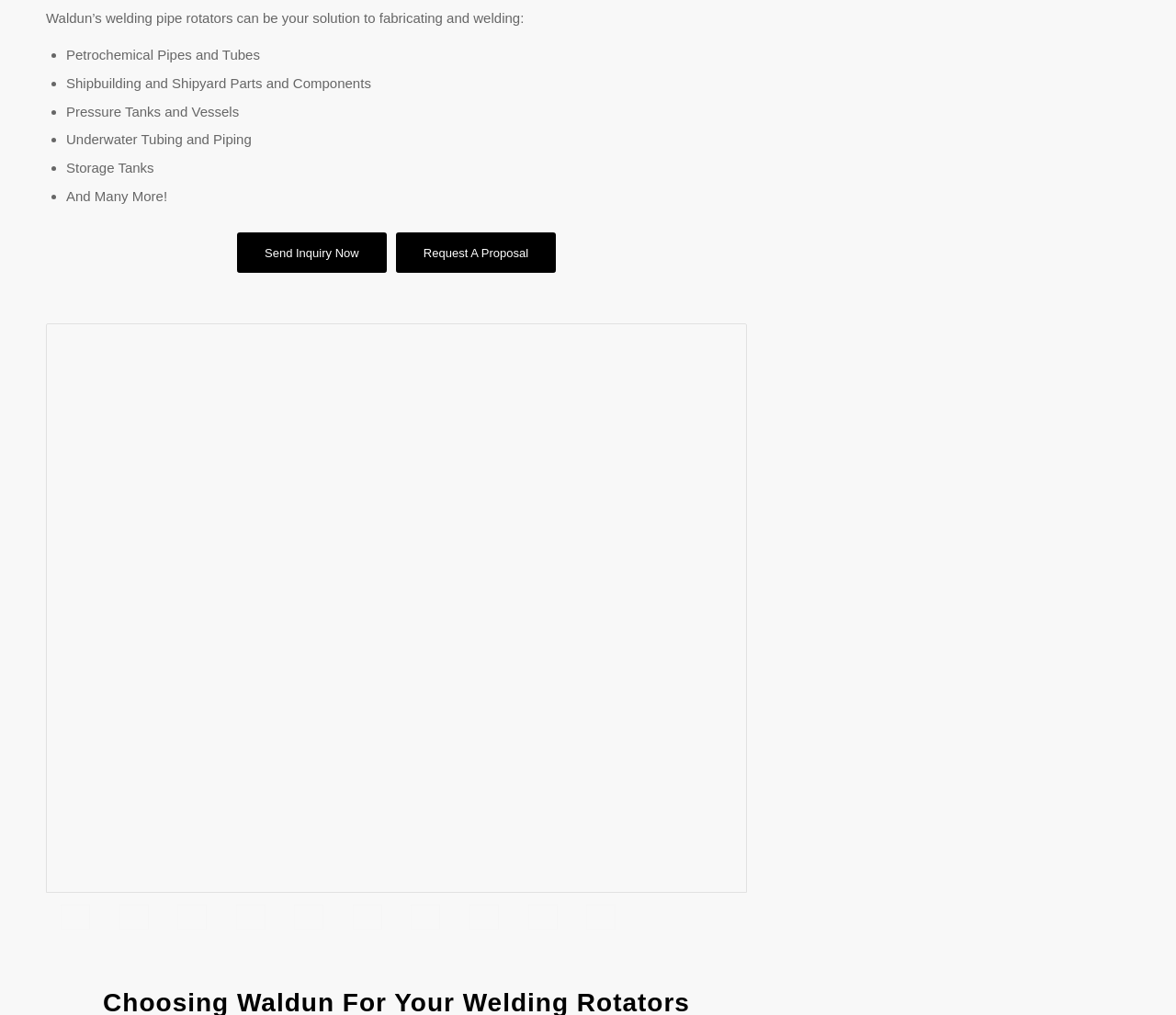Can you determine the bounding box coordinates of the area that needs to be clicked to fulfill the following instruction: "Click on Self-aligning Welding Rotator link"?

[0.089, 0.879, 0.138, 0.928]